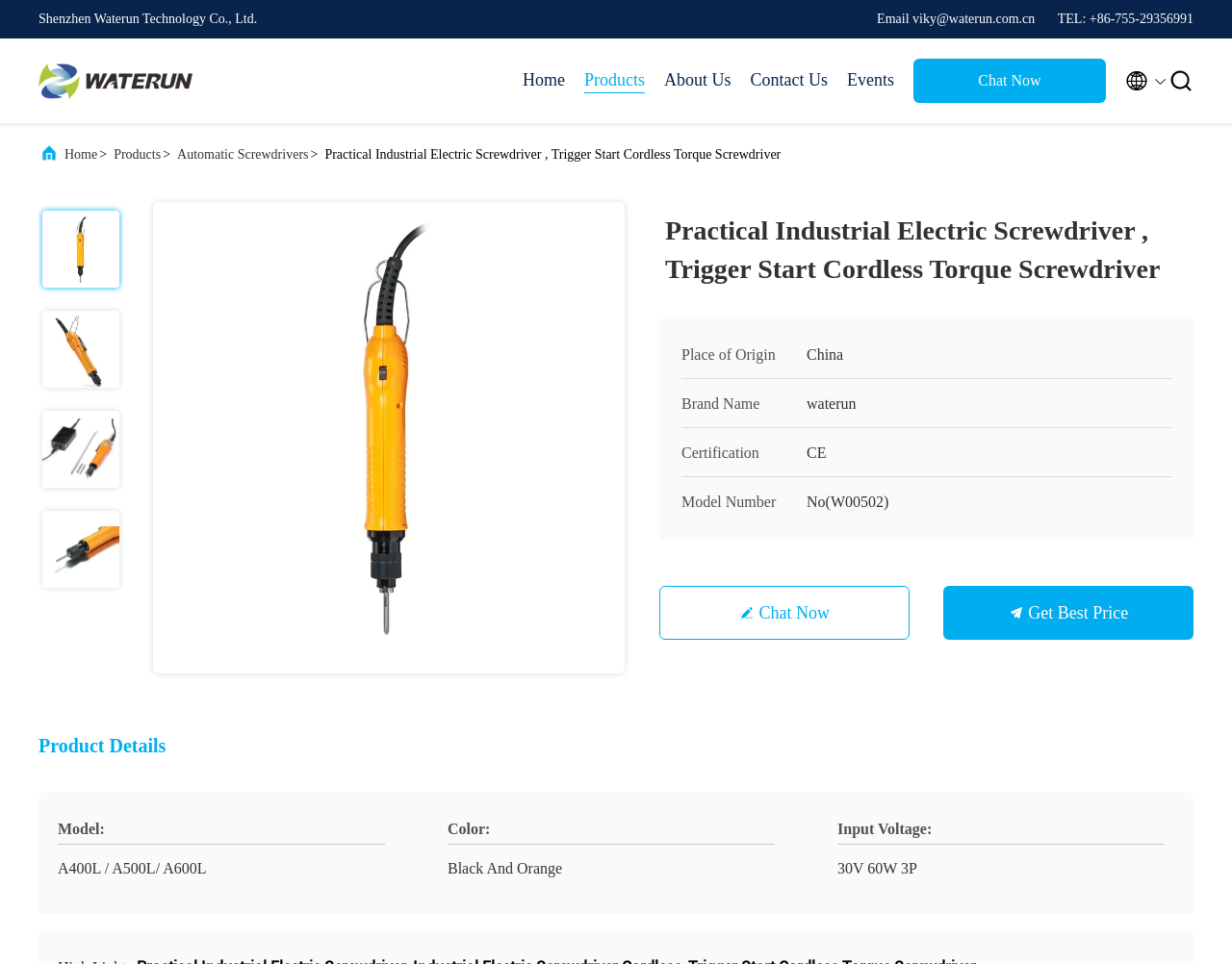Provide a one-word or one-phrase answer to the question:
What is the product name?

Practical Industrial Electric Screwdriver